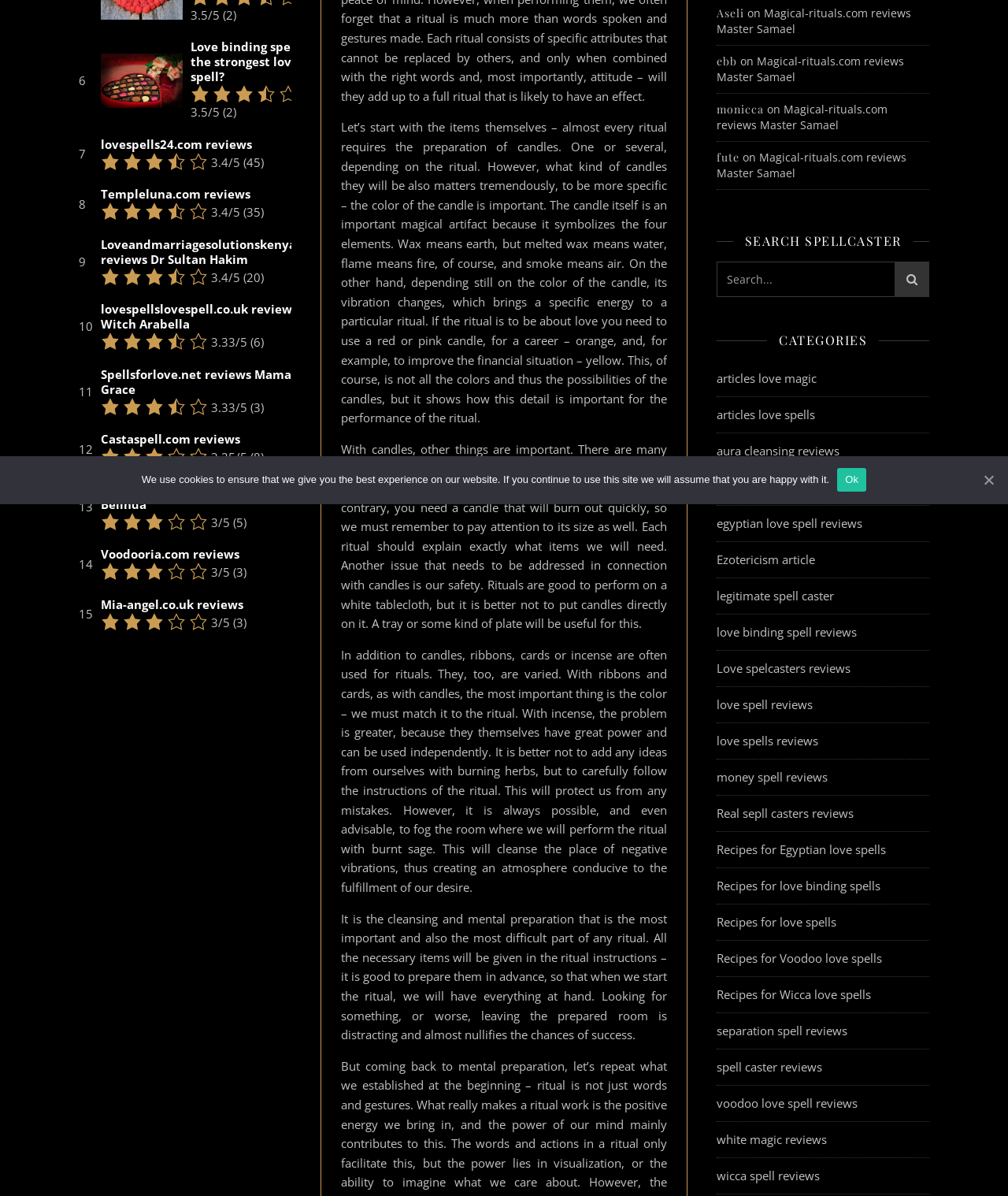Calculate the bounding box coordinates for the UI element based on the following description: "value="st"". Ensure the coordinates are four float numbers between 0 and 1, i.e., [left, top, right, bottom].

[0.888, 0.219, 0.922, 0.252]